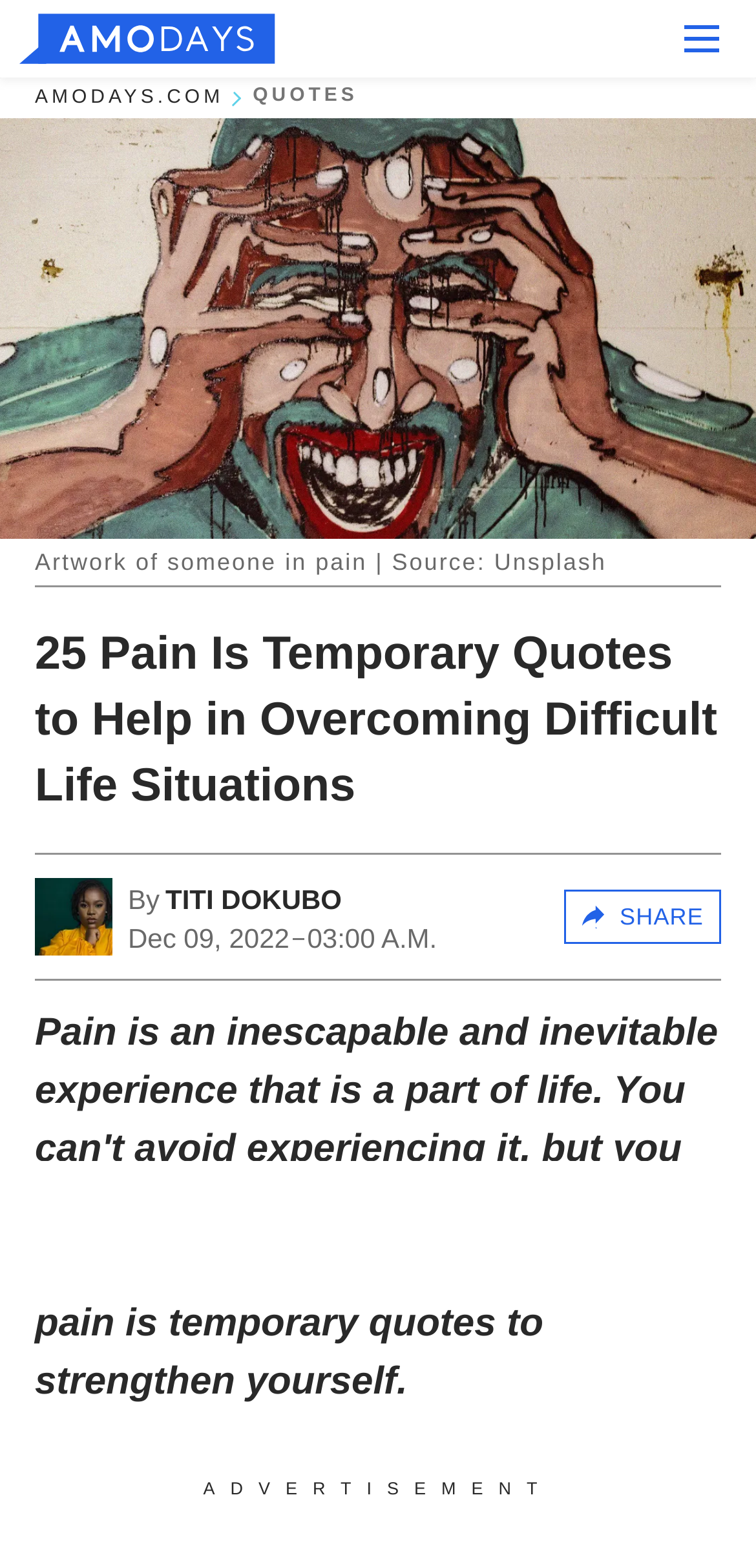Give a one-word or one-phrase response to the question:
How many social media platforms are available for sharing?

2